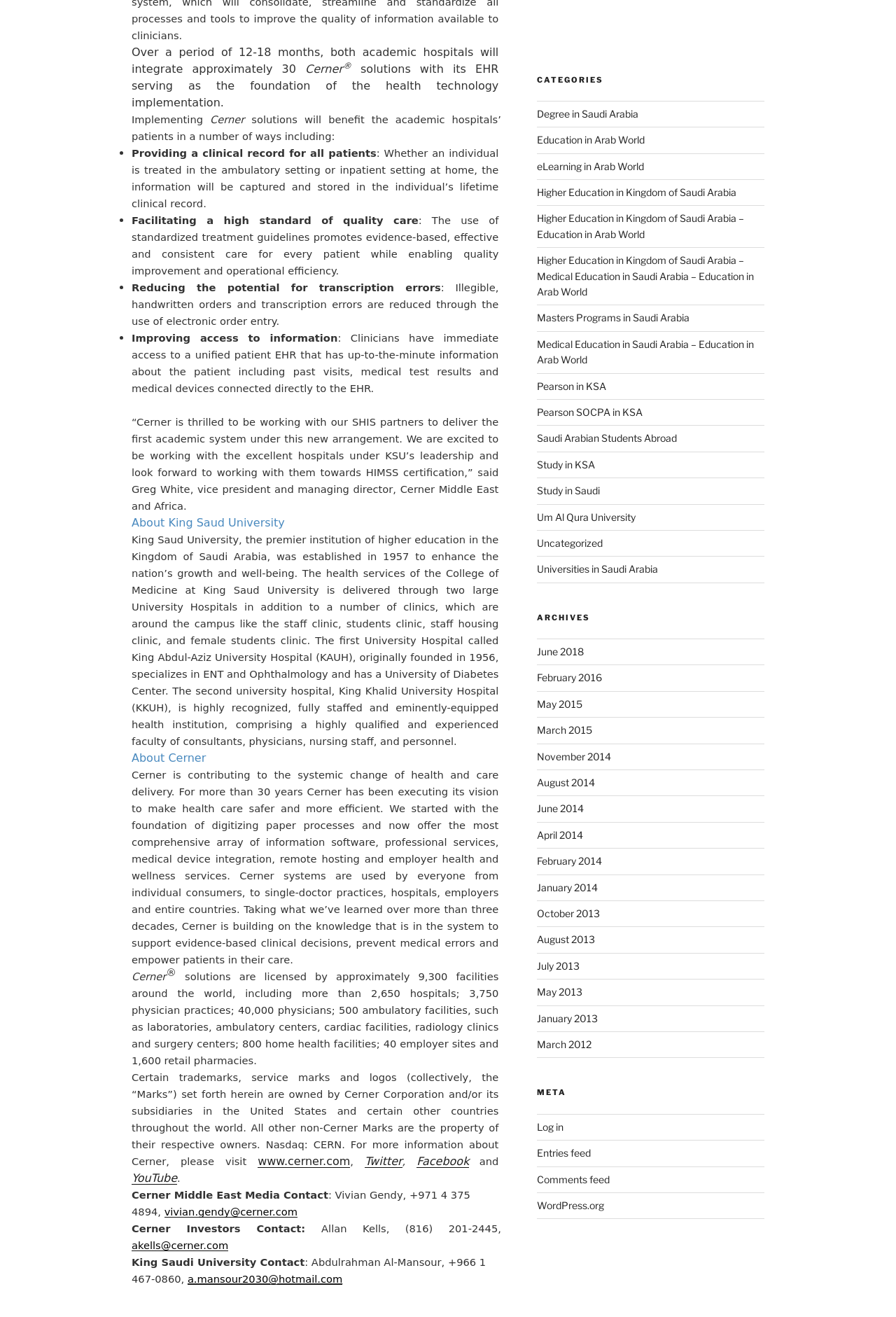Use one word or a short phrase to answer the question provided: 
How many facilities around the world are licensed to use Cerner's solutions?

Approximately 9,300